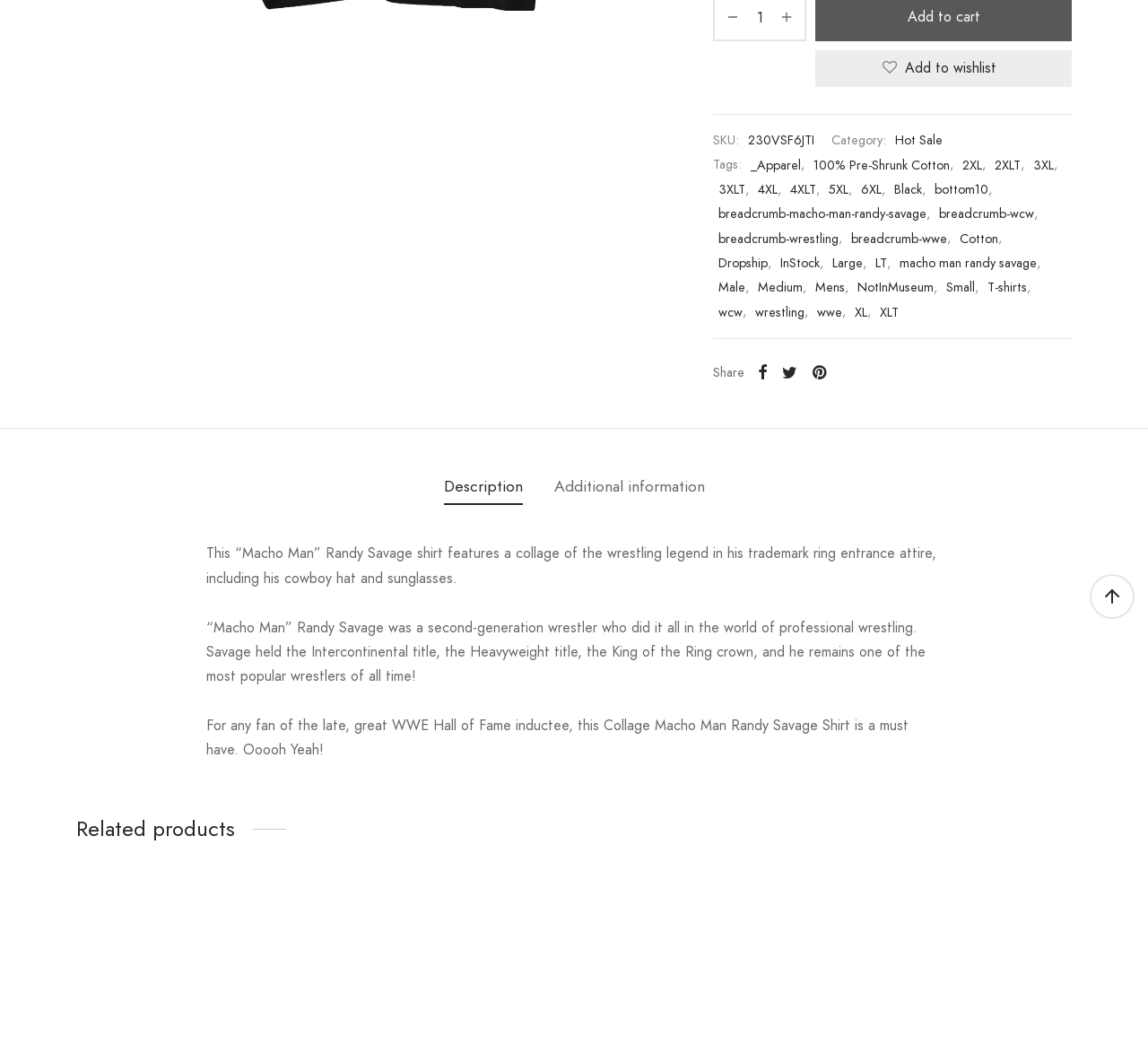Using the provided description: "macho man randy savage", find the bounding box coordinates of the corresponding UI element. The output should be four float numbers between 0 and 1, in the format [left, top, right, bottom].

[0.784, 0.24, 0.903, 0.264]